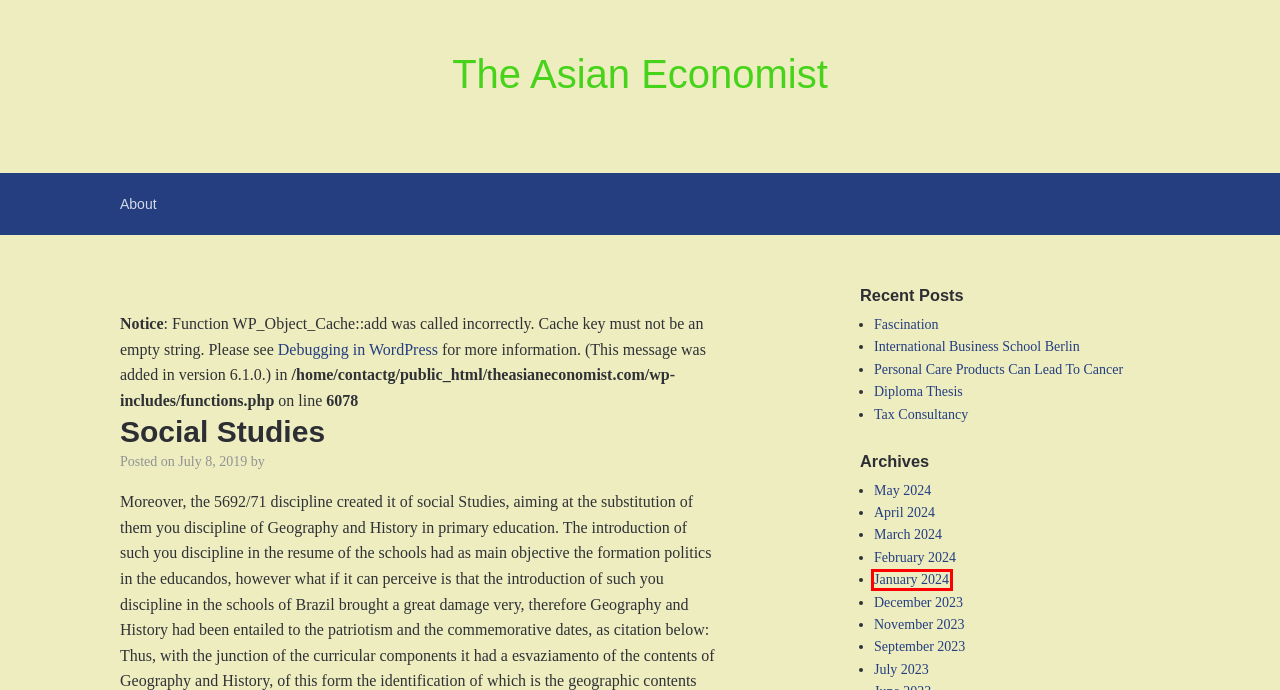Look at the screenshot of a webpage with a red bounding box and select the webpage description that best corresponds to the new page after clicking the element in the red box. Here are the options:
A. December 2023 – The Asian Economist
B. April 2024 – The Asian Economist
C. September 2023 – The Asian Economist
D. January 2024 – The Asian Economist
E. Tax Consultancy – The Asian Economist
F. May 2024 – The Asian Economist
G. July 2023 – The Asian Economist
H. International Business School Berlin – The Asian Economist

D